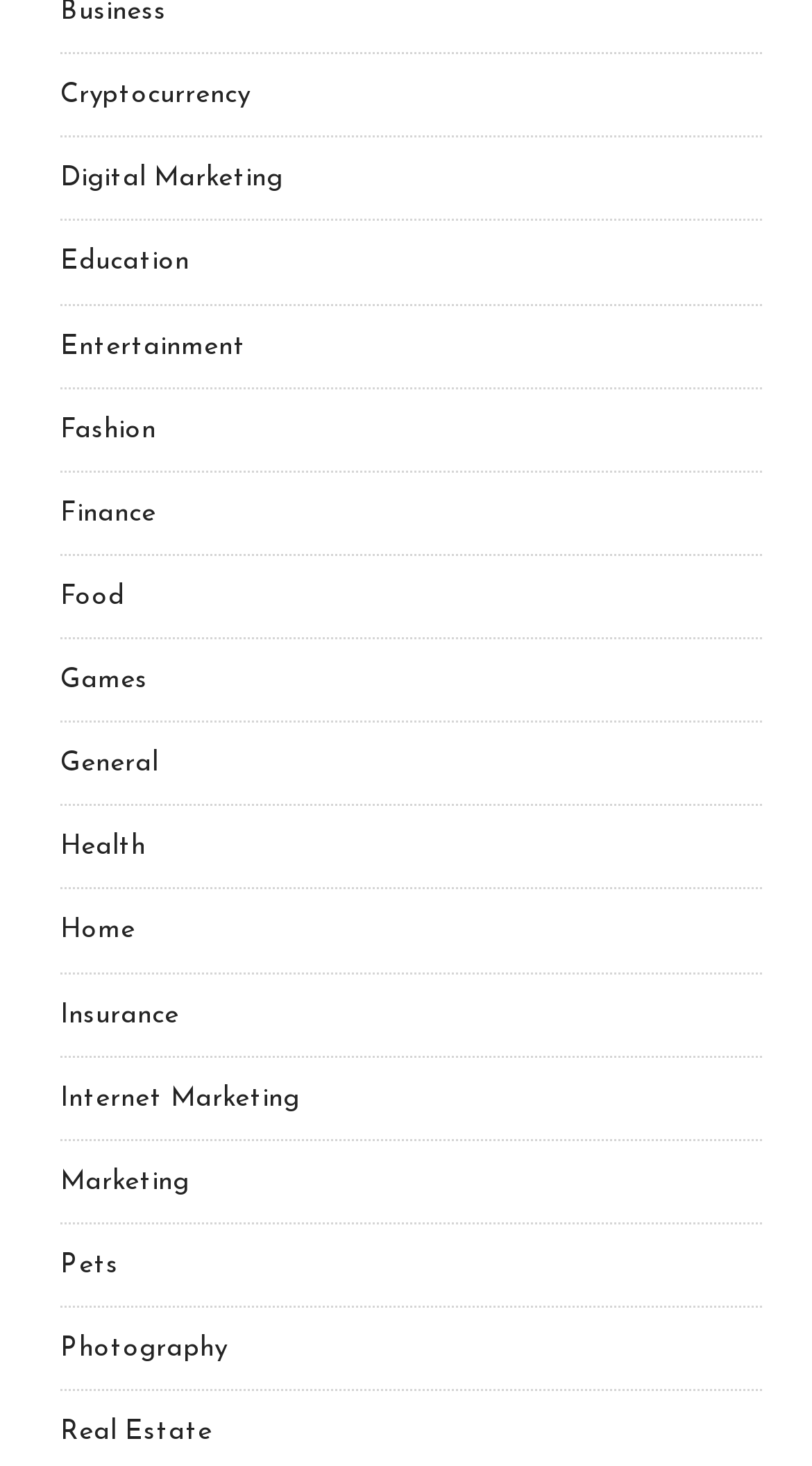Please provide a brief answer to the following inquiry using a single word or phrase:
How many categories are available?

21